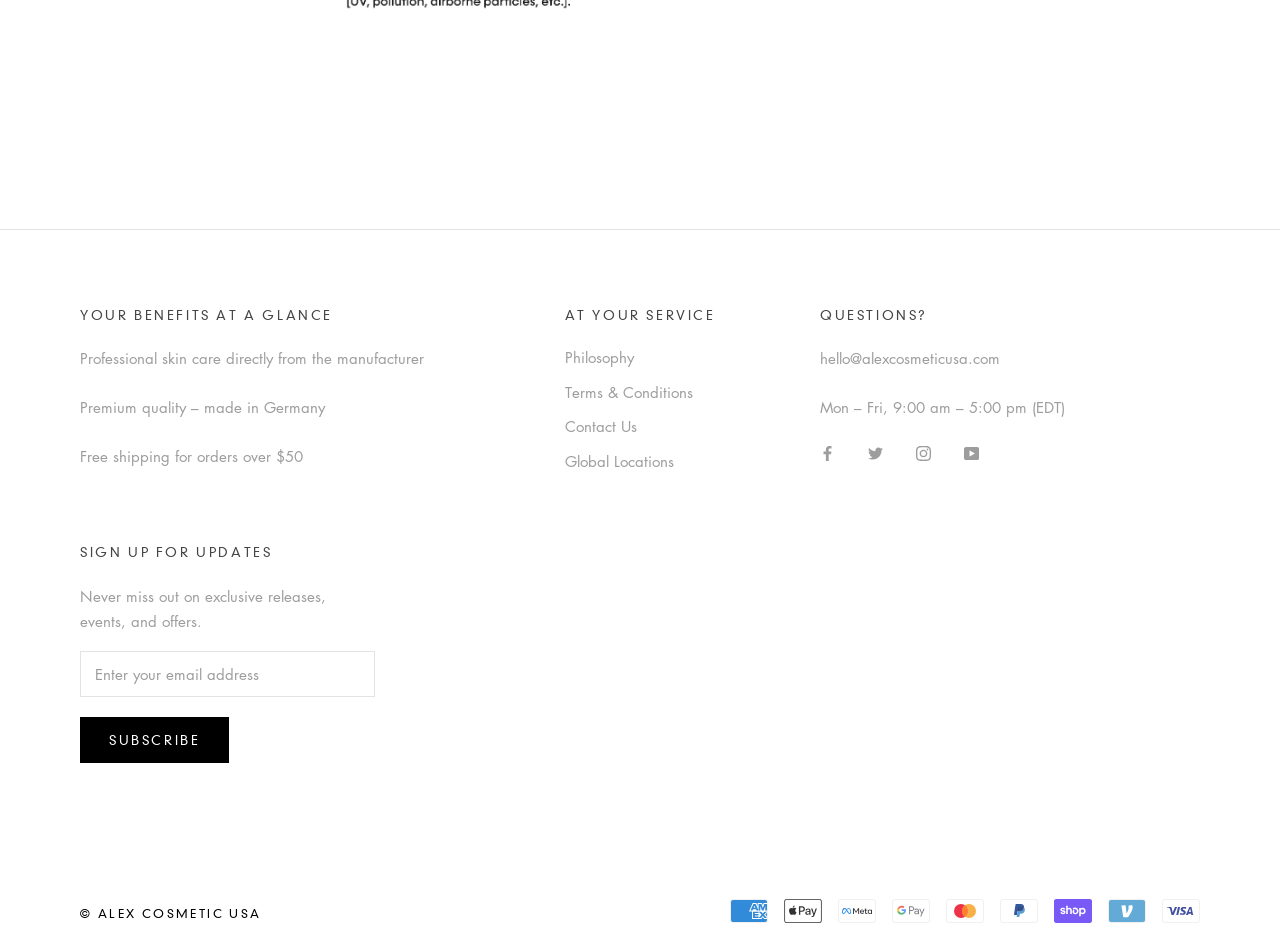Identify the bounding box coordinates of the clickable region to carry out the given instruction: "Click on the 'SUBSCRIBE' button".

[0.062, 0.773, 0.179, 0.823]